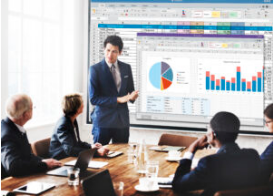What is the purpose of the large screen?
By examining the image, provide a one-word or phrase answer.

To display charts and graphs